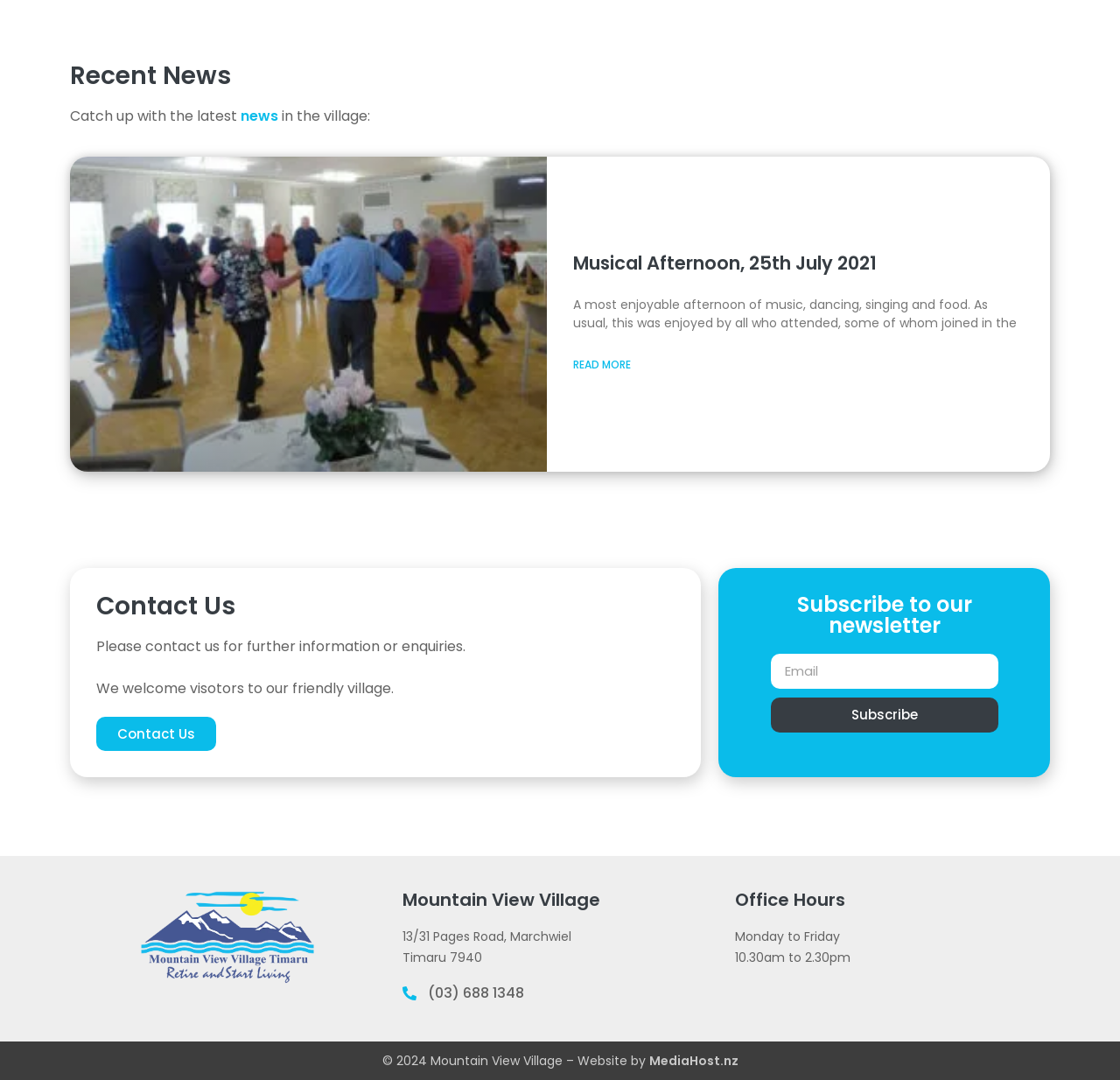Can you determine the bounding box coordinates of the area that needs to be clicked to fulfill the following instruction: "Subscribe to the newsletter"?

[0.688, 0.645, 0.891, 0.678]